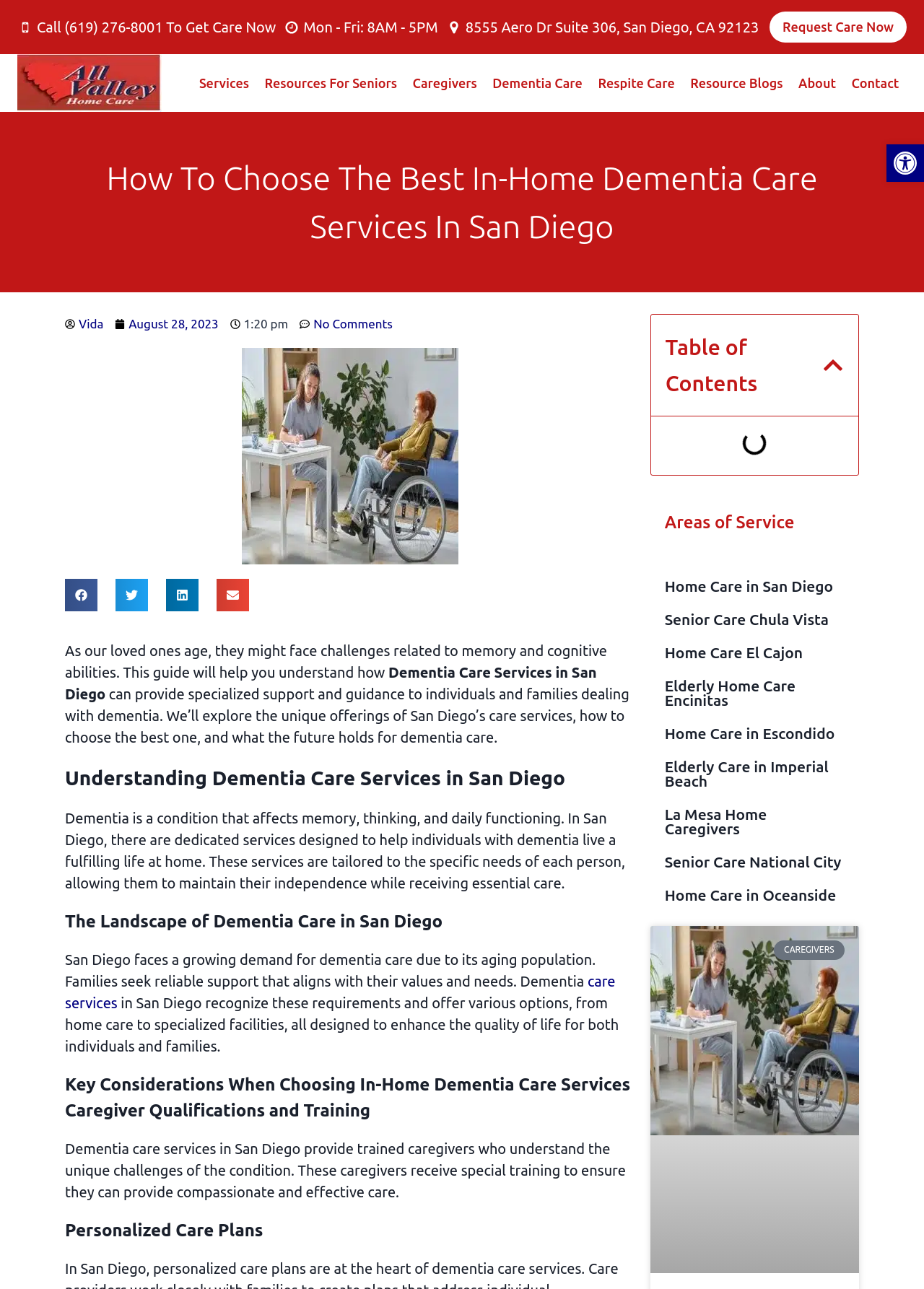What is the phone number to get care now?
Examine the screenshot and reply with a single word or phrase.

(619) 276-8001